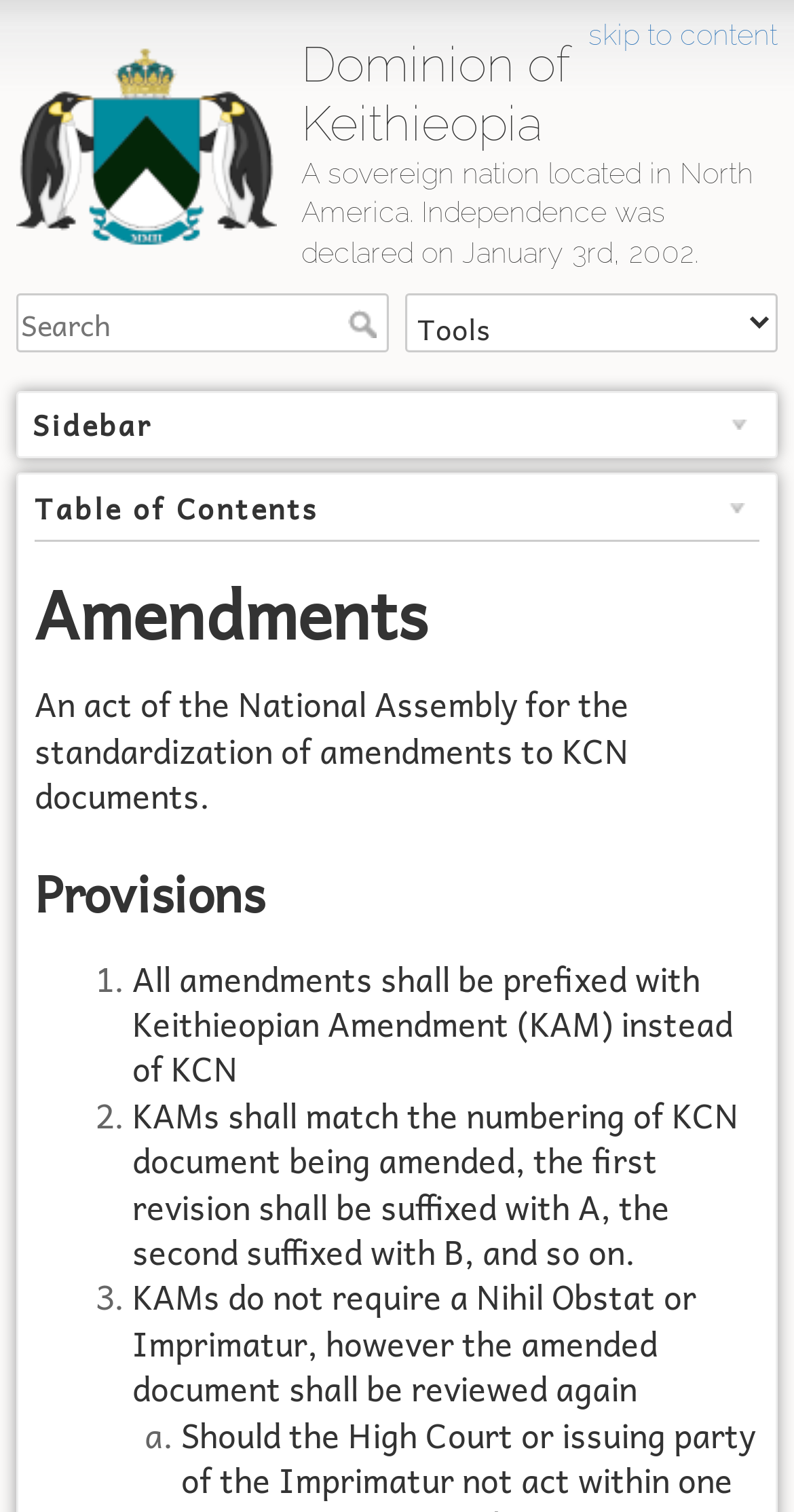What is the purpose of the search box?
Analyze the image and deliver a detailed answer to the question.

The search box is located near the top of the webpage, and it has a textbox and a search button. The presence of these elements suggests that the purpose of the search box is to allow users to search the website for specific content.